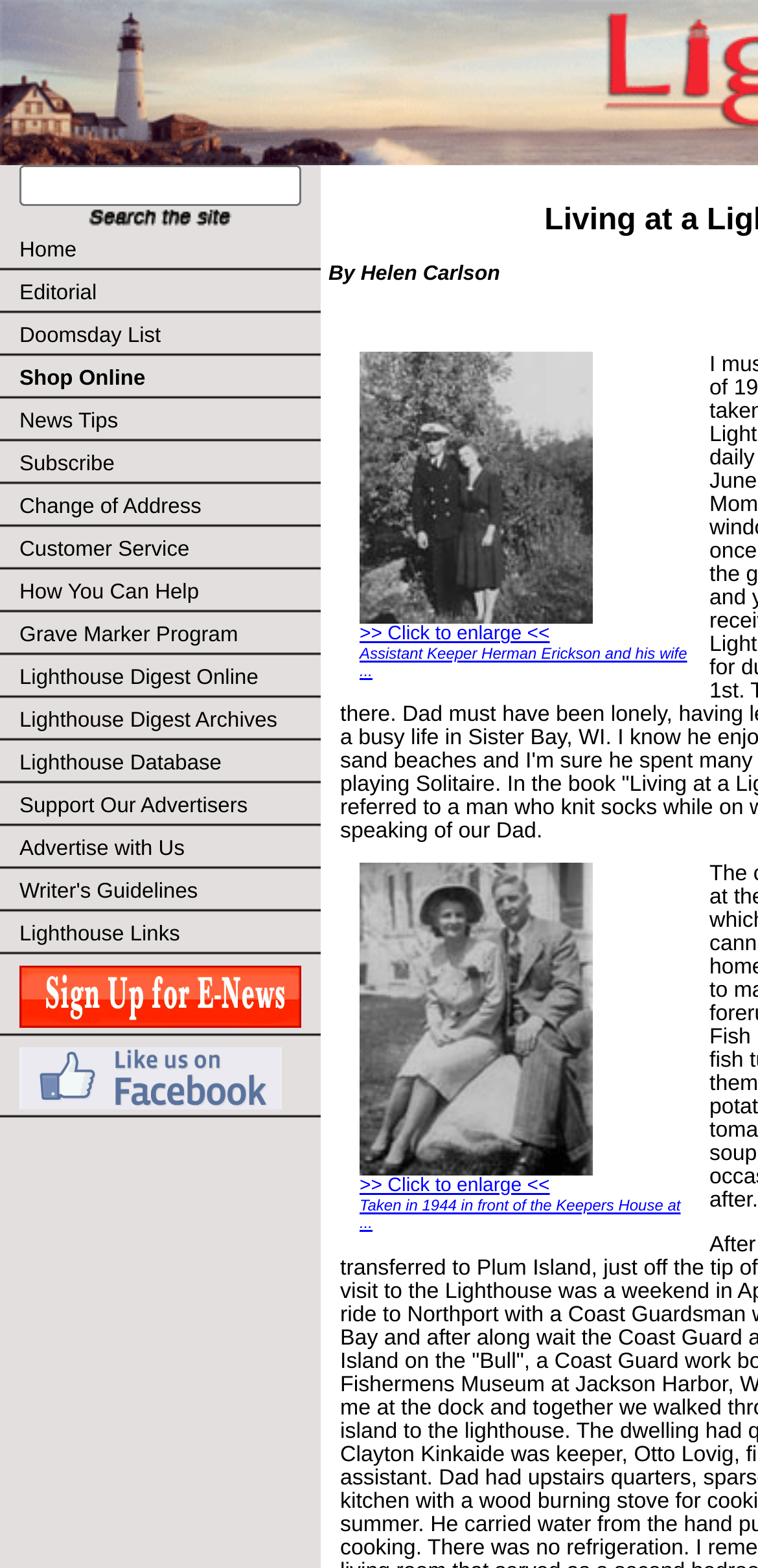How many links are in the top navigation bar?
Give a detailed response to the question by analyzing the screenshot.

The top navigation bar contains links such as 'Home', 'Editorial', 'Doomsday List', and so on, totaling 17 links.